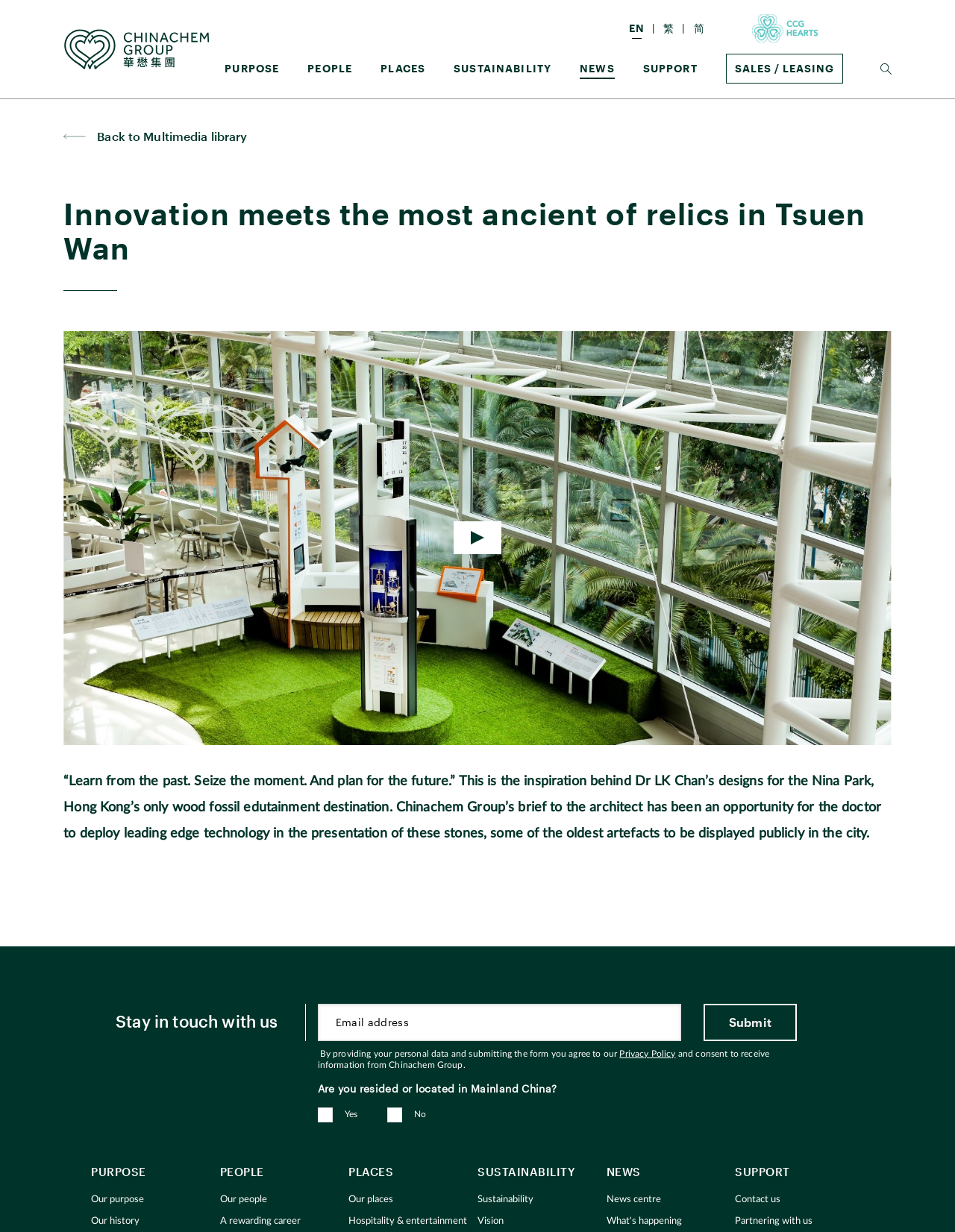Using the element description: "Back to Multimedia library", determine the bounding box coordinates. The coordinates should be in the format [left, top, right, bottom], with values between 0 and 1.

[0.067, 0.105, 0.933, 0.116]